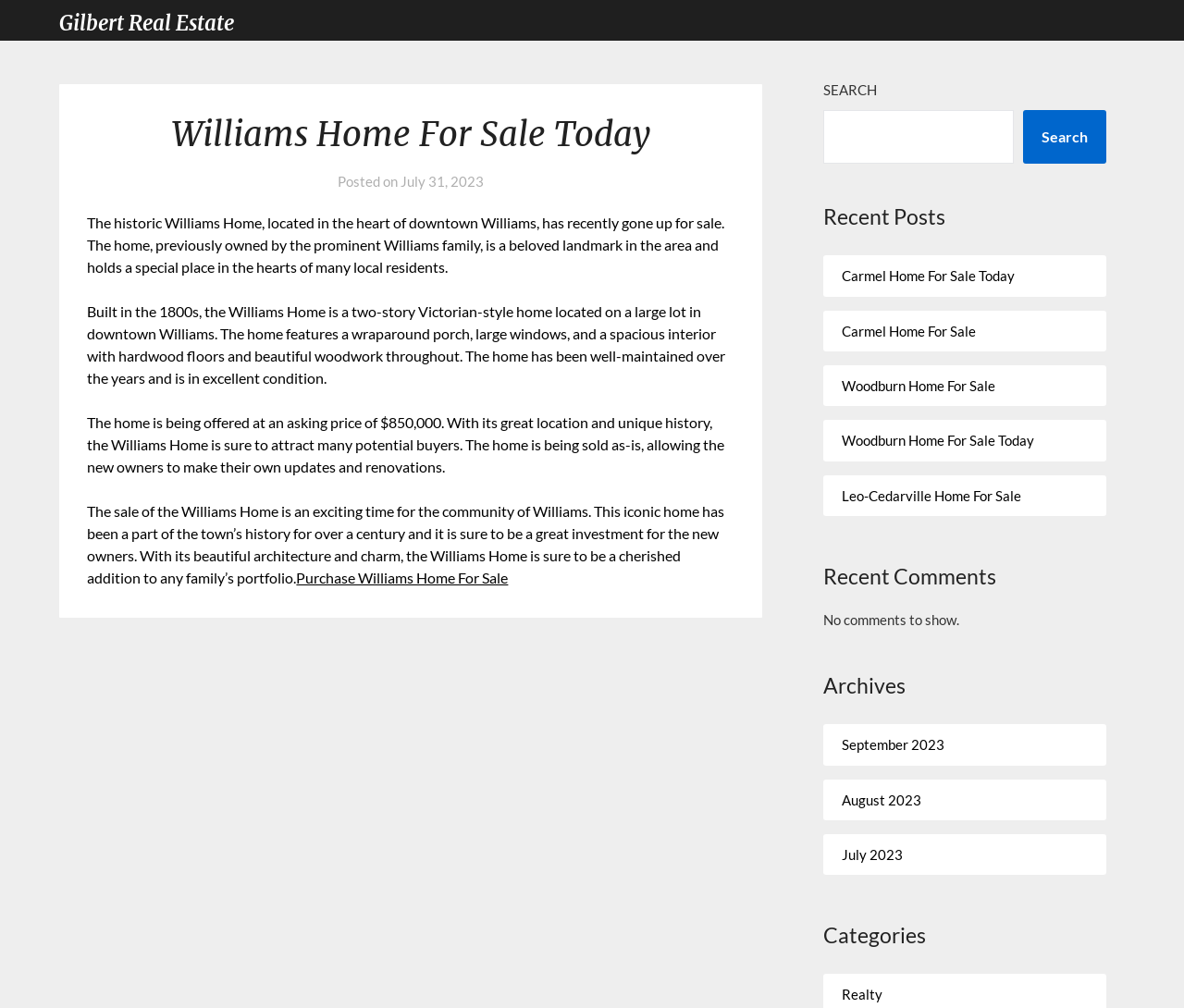What is the asking price of the Williams Home?
Based on the visual information, provide a detailed and comprehensive answer.

The asking price of the Williams Home can be found in the article section of the webpage, where it is mentioned that 'The home is being offered at an asking price of $850,000.'